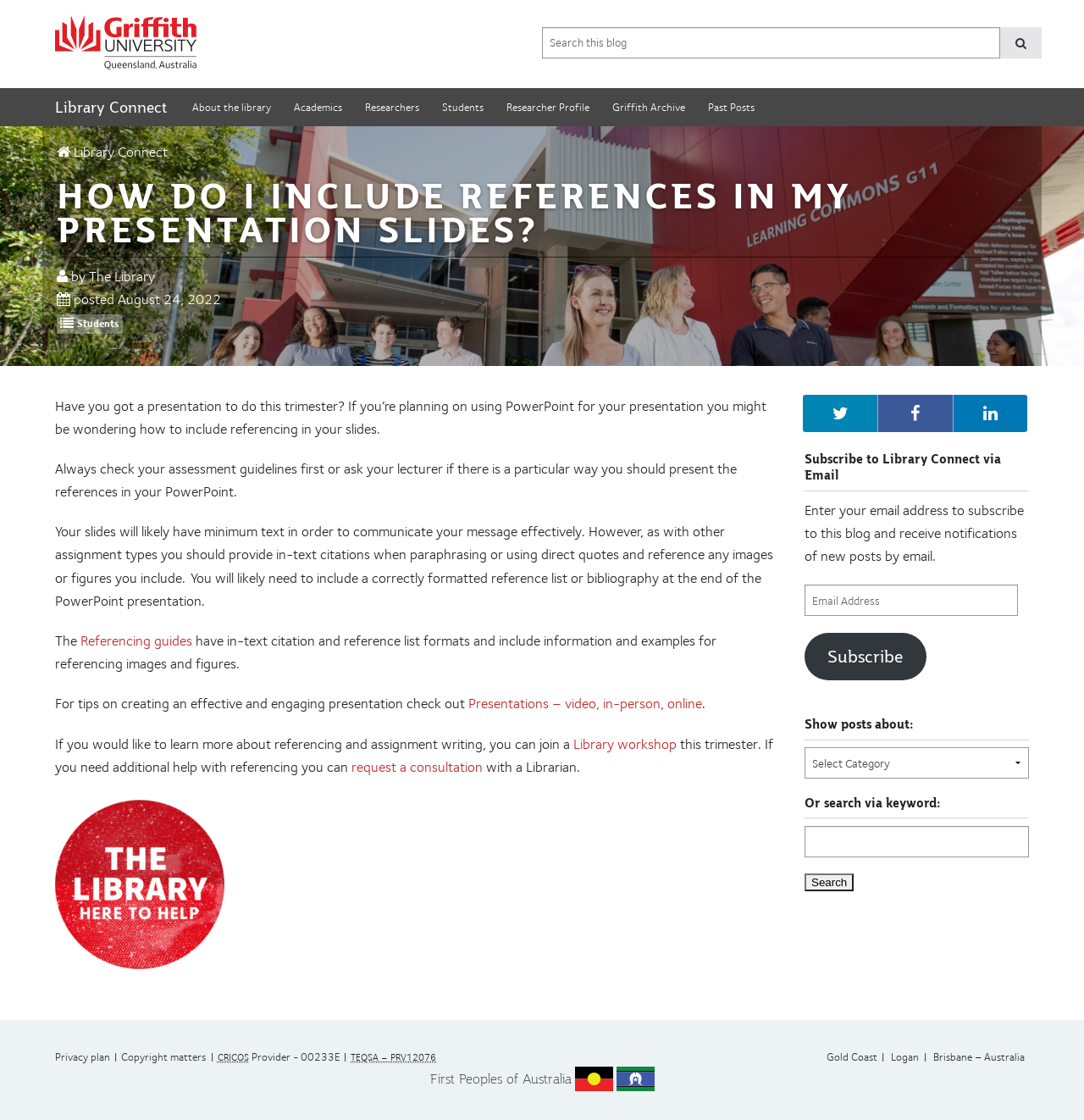Provide the bounding box coordinates of the area you need to click to execute the following instruction: "Search for".

[0.742, 0.738, 0.773, 0.766]